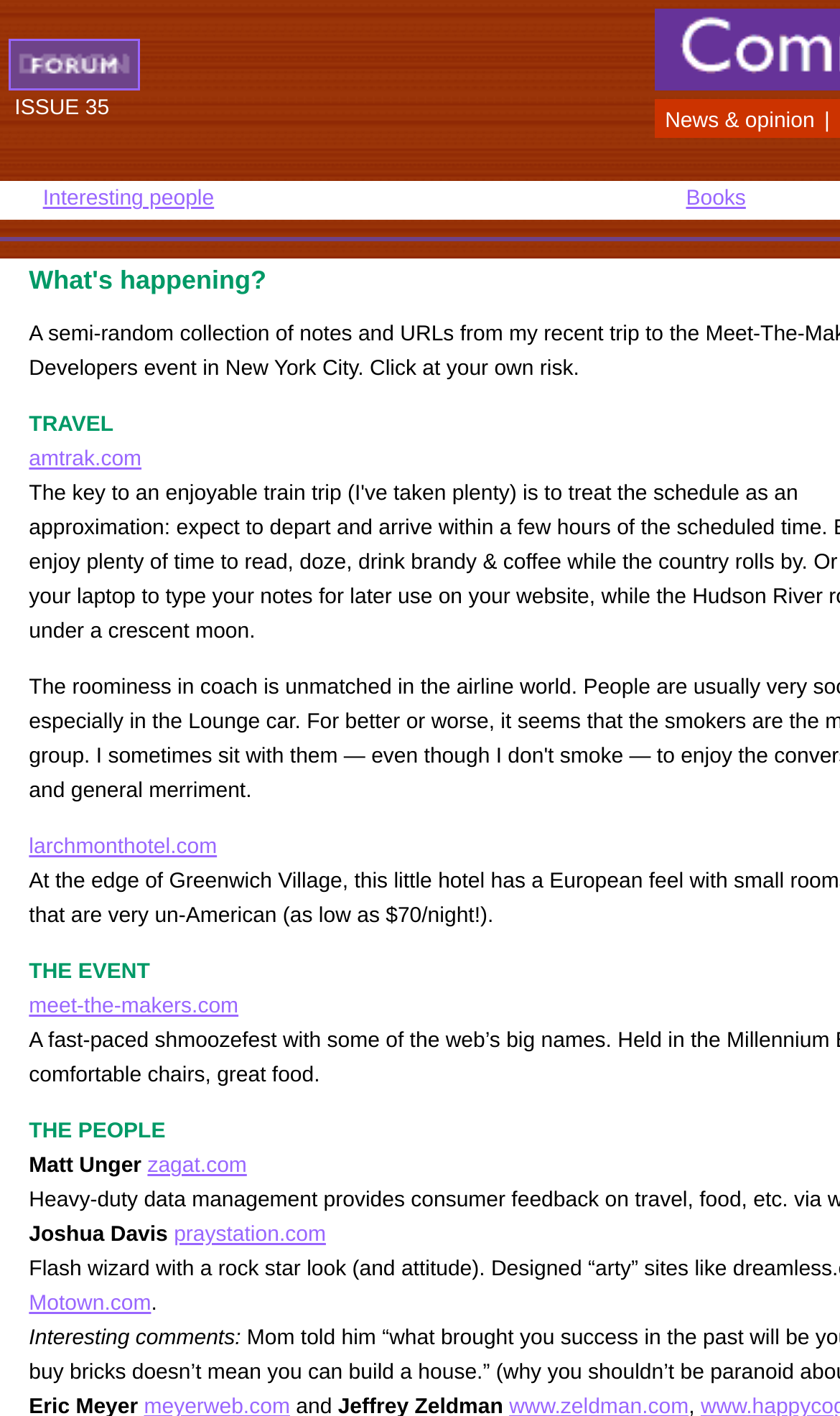Identify the bounding box for the UI element specified in this description: "Techprojournal.com". The coordinates must be four float numbers between 0 and 1, formatted as [left, top, right, bottom].

None